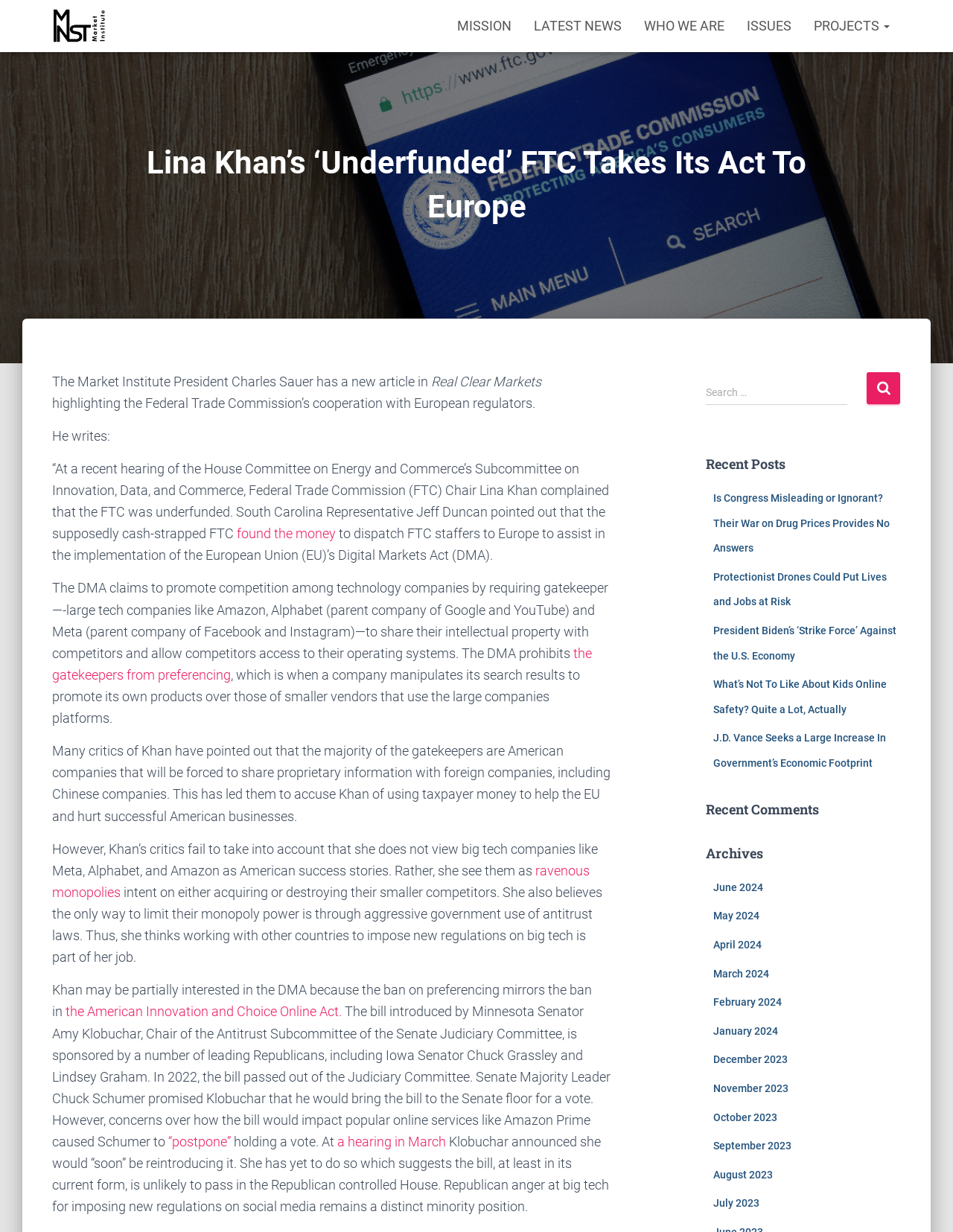Please identify the bounding box coordinates of the clickable area that will allow you to execute the instruction: "Click the 'MISSION' link".

[0.468, 0.006, 0.548, 0.036]